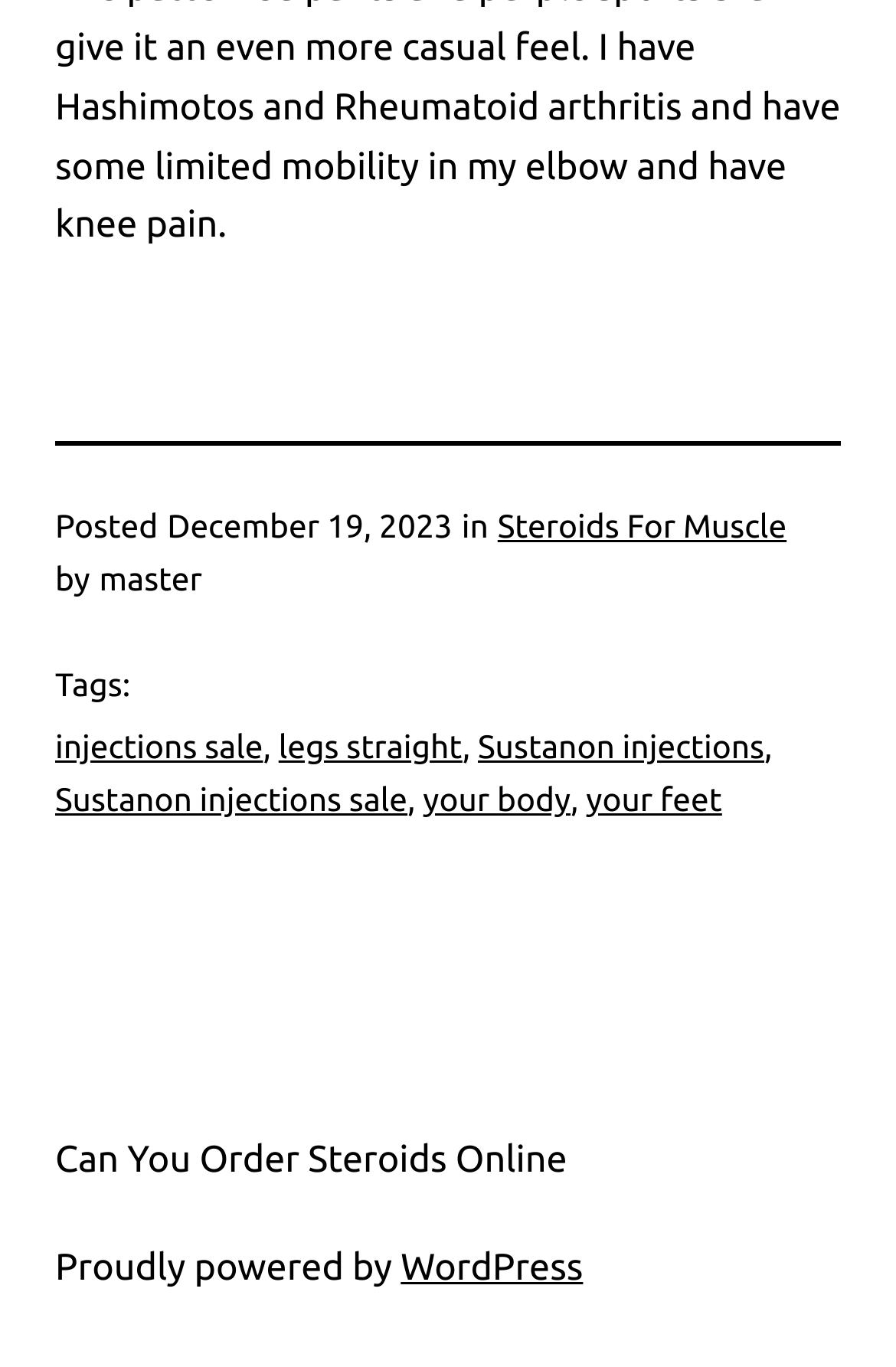Identify the bounding box coordinates of the part that should be clicked to carry out this instruction: "Click on the link 'WordPress'".

[0.447, 0.913, 0.651, 0.944]